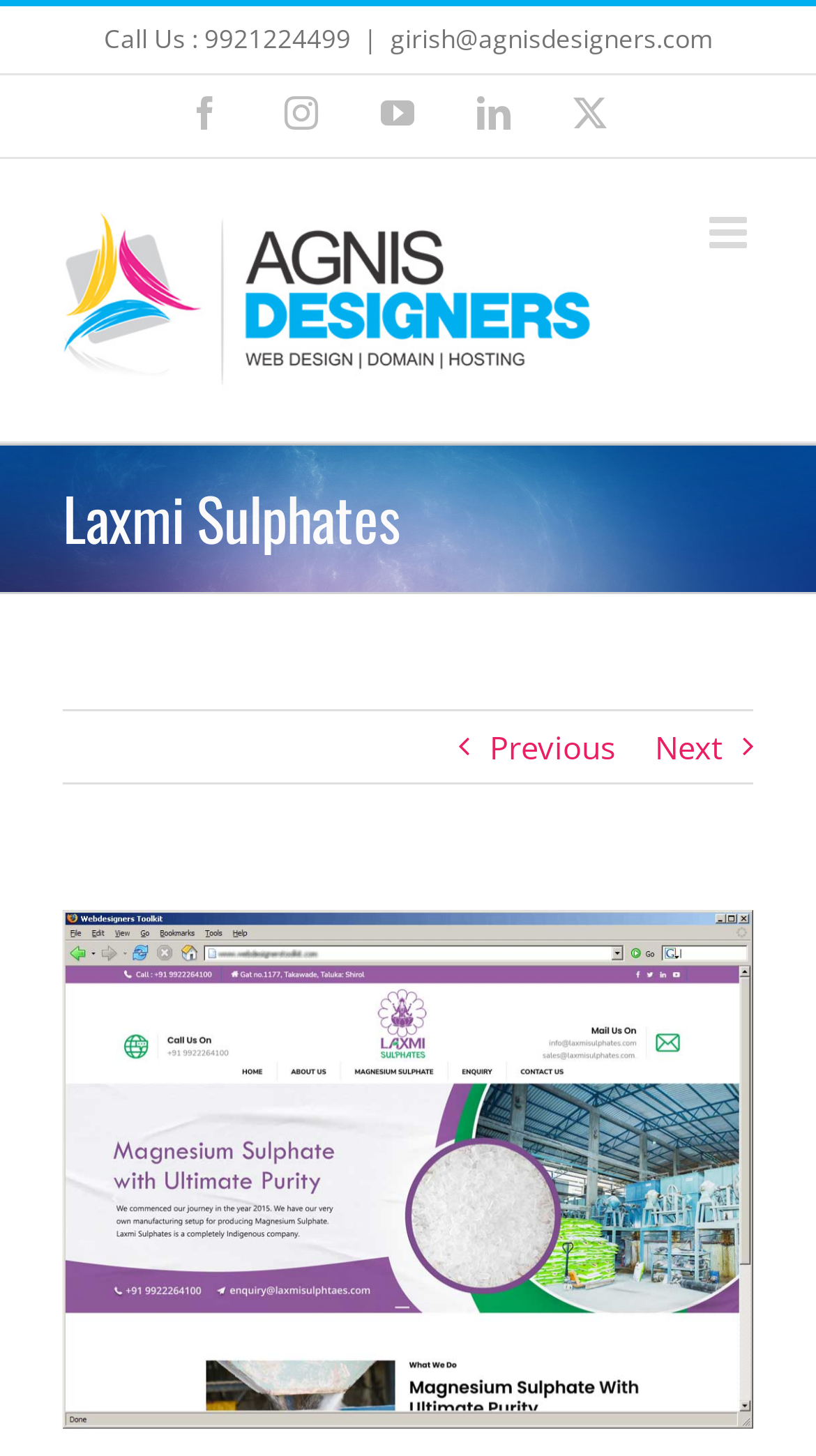Identify the coordinates of the bounding box for the element that must be clicked to accomplish the instruction: "Toggle mobile menu".

[0.869, 0.146, 0.923, 0.176]